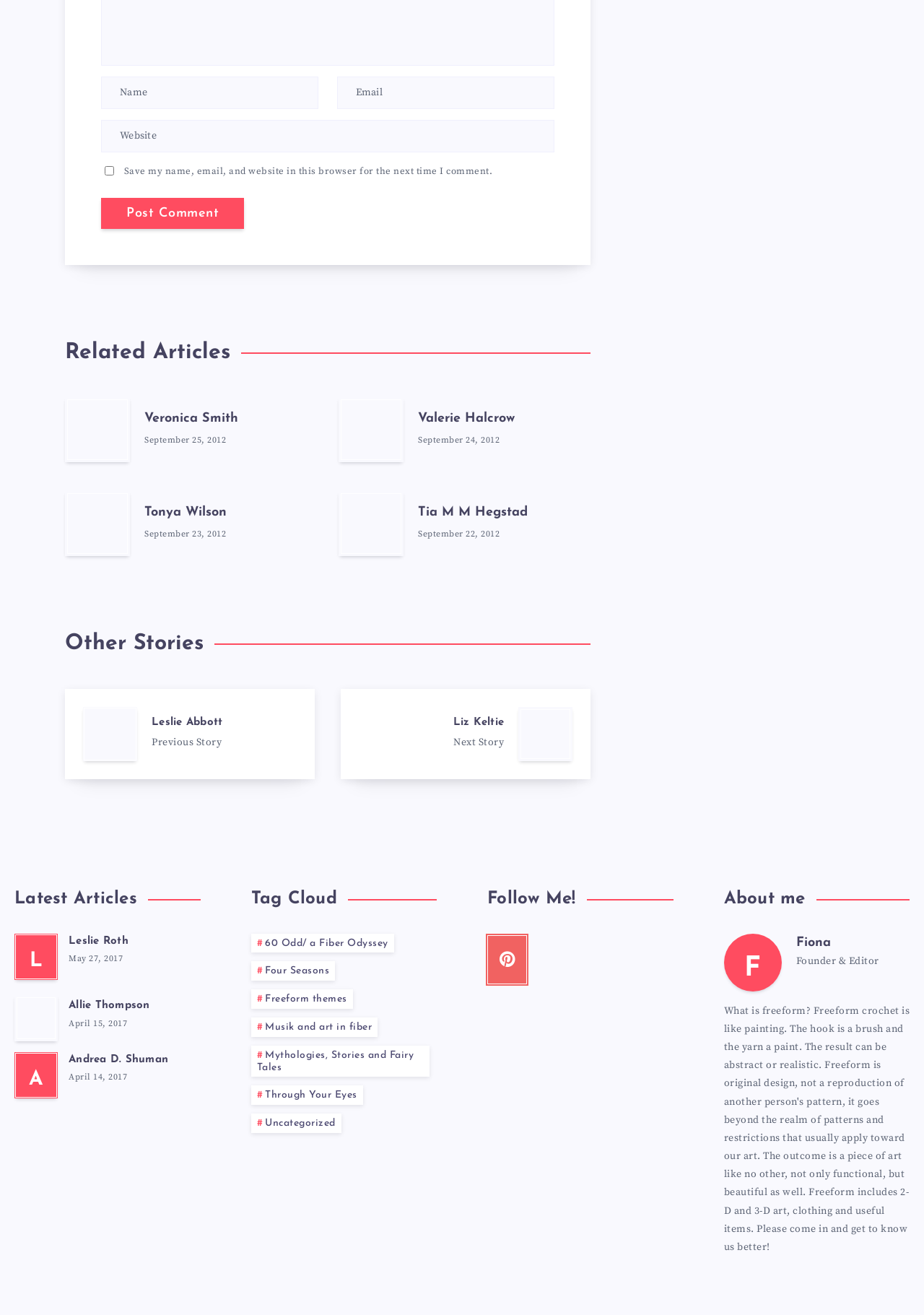Locate the bounding box coordinates of the clickable region necessary to complete the following instruction: "Click on the 'BookDragon' link". Provide the coordinates in the format of four float numbers between 0 and 1, i.e., [left, top, right, bottom].

None